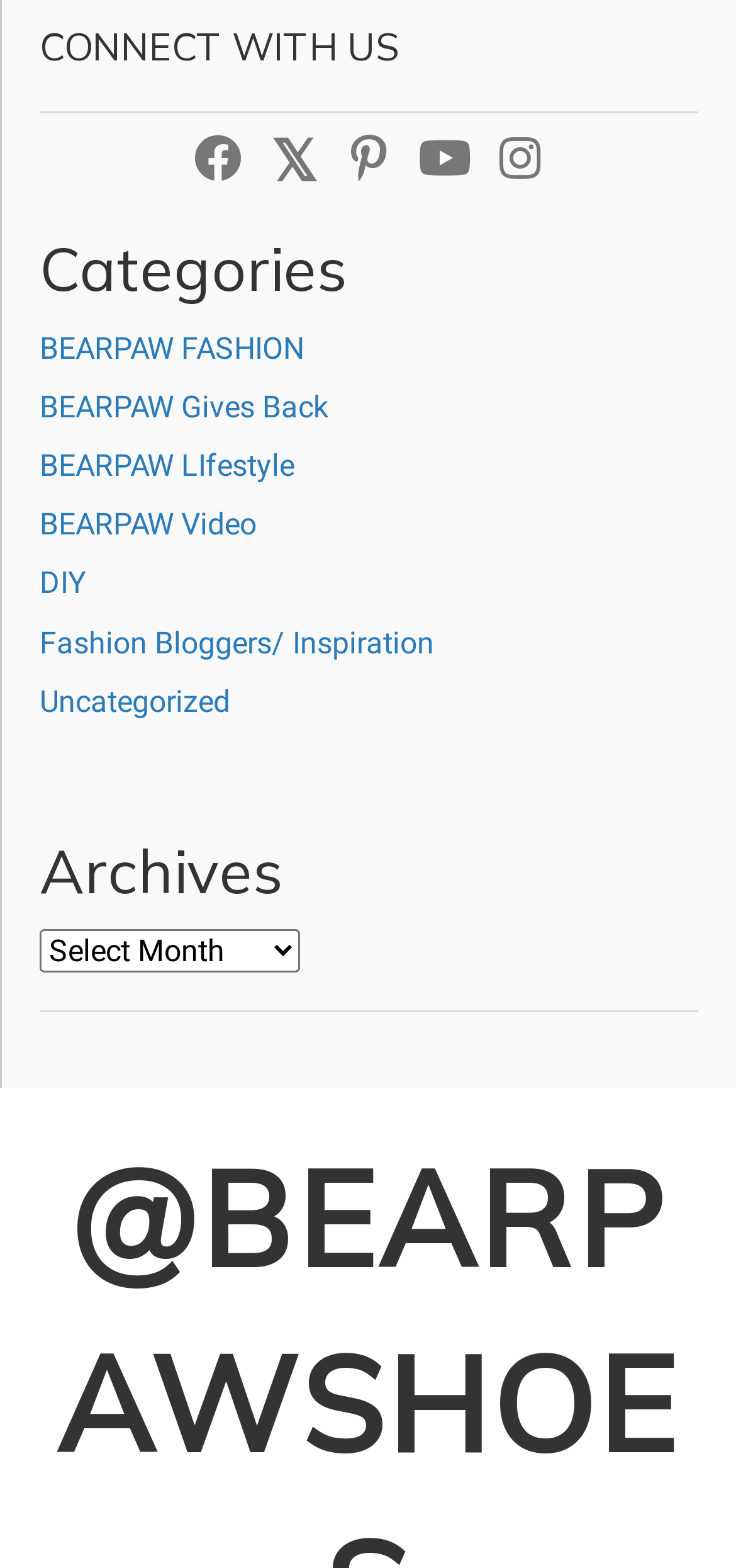Please identify the bounding box coordinates of where to click in order to follow the instruction: "View BEARPAW Fashion category".

[0.054, 0.21, 0.413, 0.233]